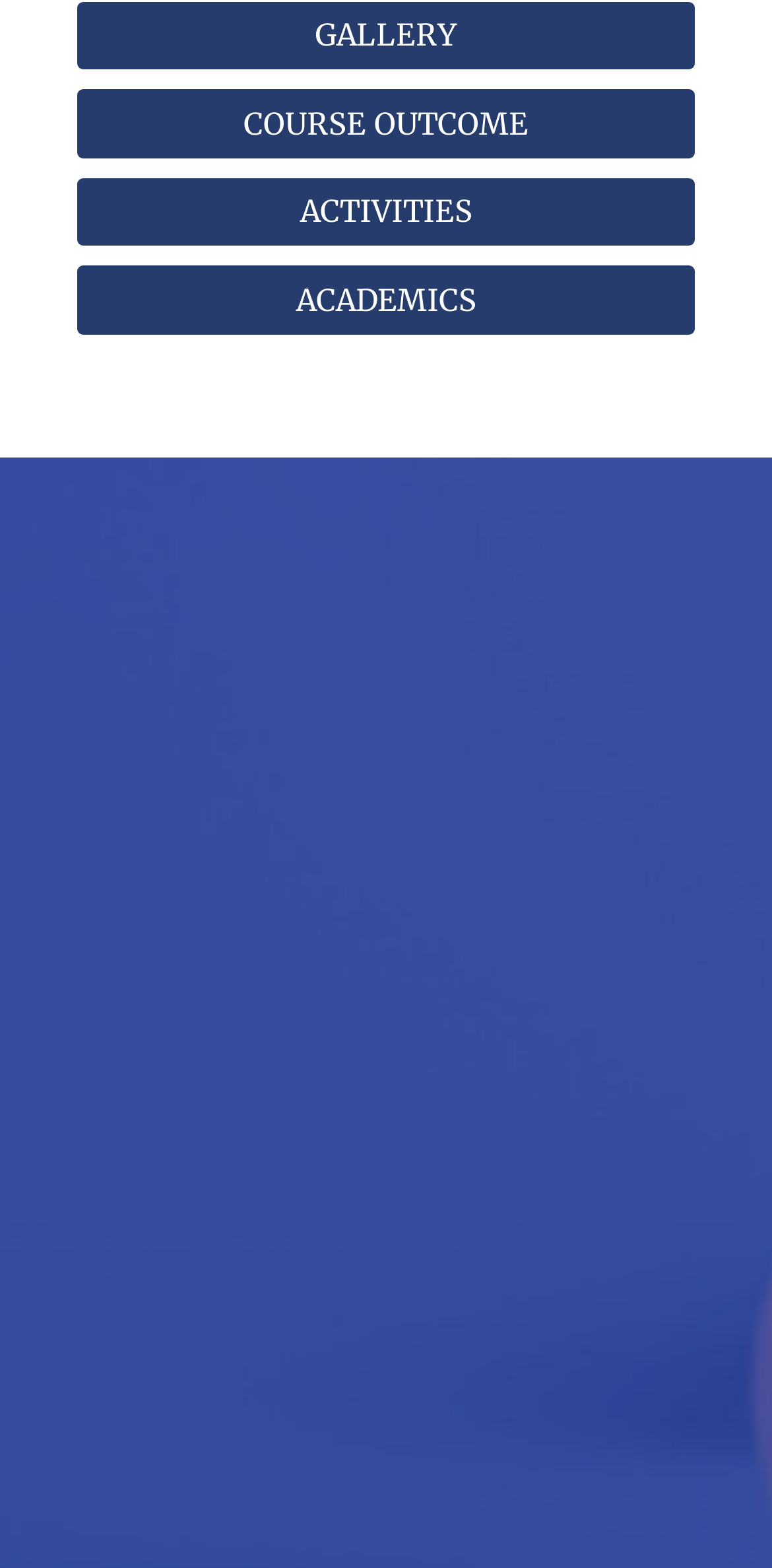What is the name of the college?
Look at the image and provide a short answer using one word or a phrase.

Mar Baselios Dental College